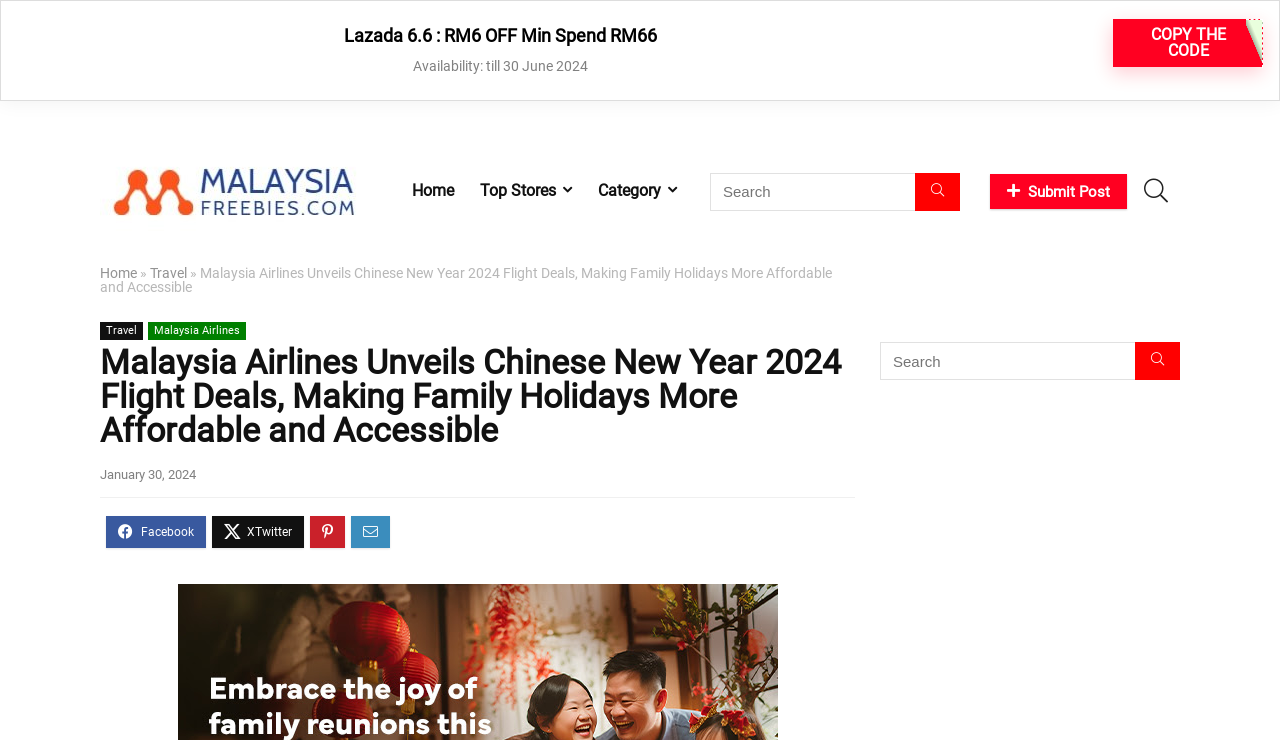Produce a meticulous description of the webpage.

The webpage appears to be a blog or news article page, with a focus on Malaysia Airlines' Chinese New Year 2024 flight deals. At the top, there is a promotional banner with a limited-time offer, "Lazada 6.6 : RM6 OFF Min Spend RM66", which is available until June 30, 2024. 

Below the banner, there is a call-to-action button "COPY THE CODE" on the right side. On the left side, there is a link to "MalaysiaFreebies.com" accompanied by an image. 

The main navigation menu is located in the middle, with links to "Home", "Top Stores", and "Category". A search bar is placed next to the navigation menu, allowing users to search for specific content. 

Further down, there is a section dedicated to the Malaysia Airlines news article. The article title, "Malaysia Airlines Unveils Chinese New Year 2024 Flight Deals, Making Family Holidays More Affordable and Accessible", is displayed prominently. Below the title, there is a link to the "Travel" category and a link to "Malaysia Airlines". 

The article content is followed by a heading with the same title as the article, and a publication date of January 30, 2024. On the right side, there is a complementary section with another search bar.